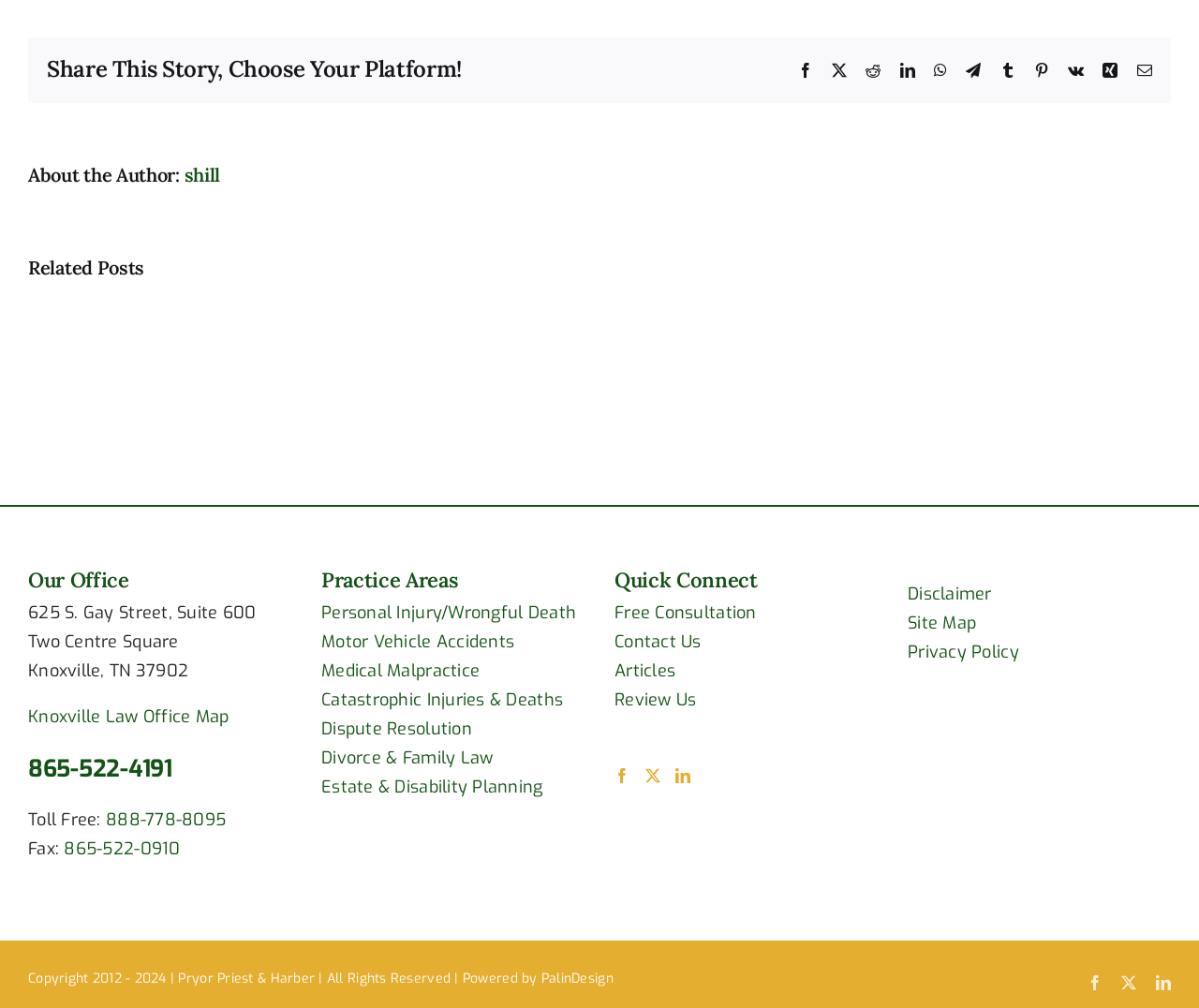Find the bounding box coordinates for the element that must be clicked to complete the instruction: "Learn more about Personal Injury/Wrongful Death". The coordinates should be four float numbers between 0 and 1, indicated as [left, top, right, bottom].

[0.268, 0.597, 0.481, 0.619]